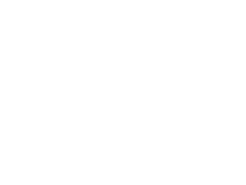Offer a thorough description of the image.

The image features the "Mont Noir Dining" set, showcasing a modern, sophisticated design ideal for contemporary dining spaces. The dining set is characterized by sleek lines and a luxurious finish, combining elegance with functionality. This collection is perfect for those looking to enhance their dining experience with stylish and upscale furniture. The image likely draws attention to its aesthetic appeal, making it an attractive option for prospective buyers interested in modern home decor. The product link allows viewers to explore more about the "Mont Noir Dining" set and its unique features.